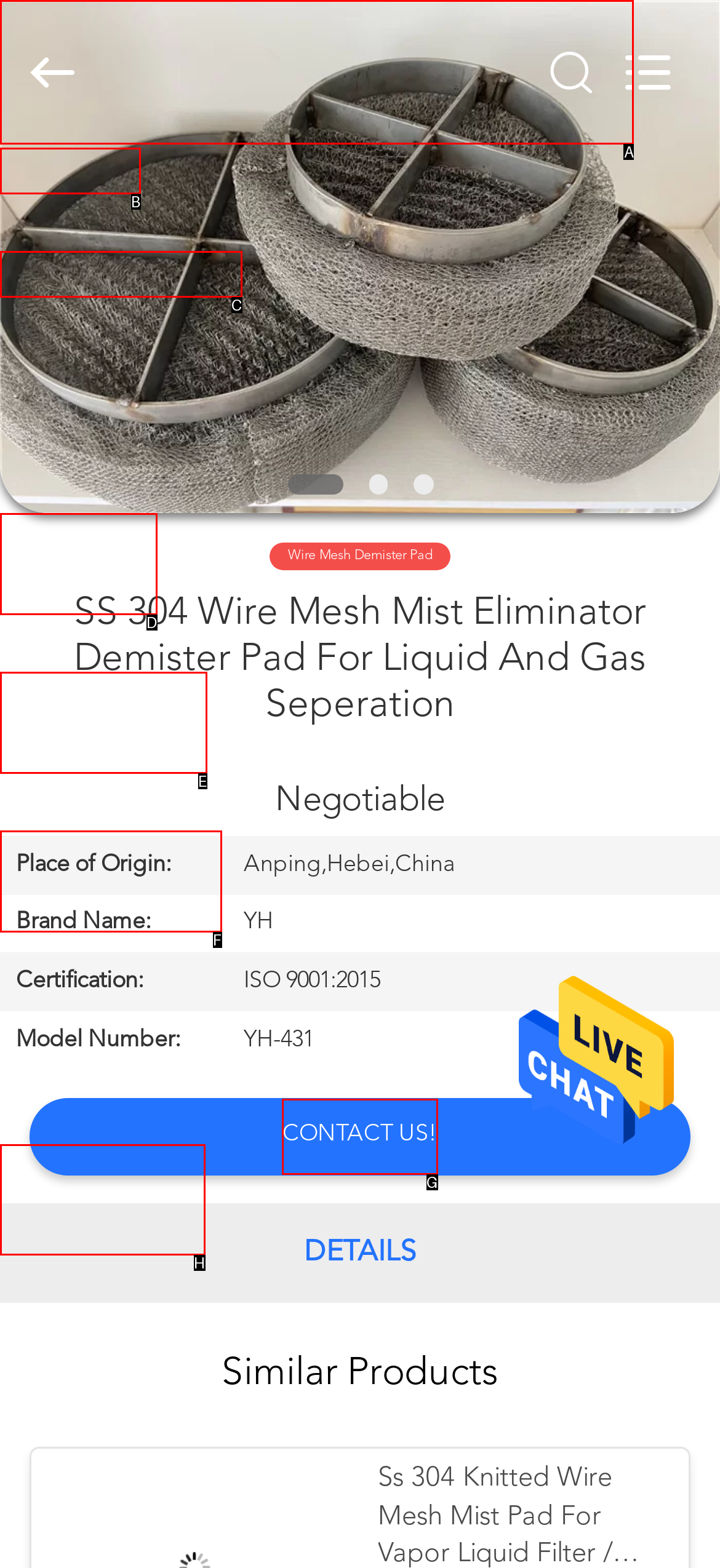From the given options, indicate the letter that corresponds to the action needed to complete this task: Contact us for more information. Respond with only the letter.

G